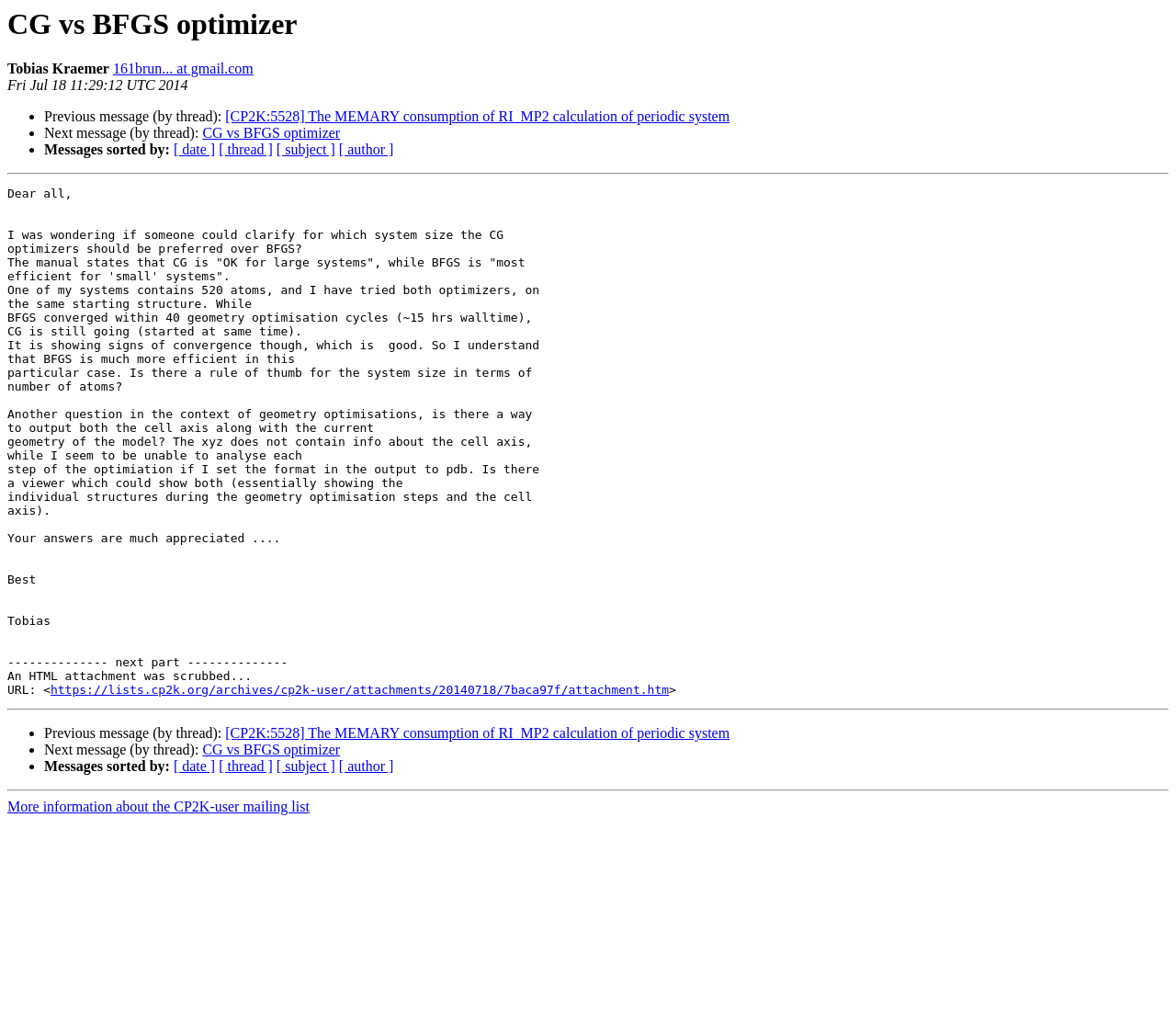Find the bounding box coordinates for the area that must be clicked to perform this action: "Check more information about the CP2K-user mailing list".

[0.006, 0.782, 0.263, 0.797]